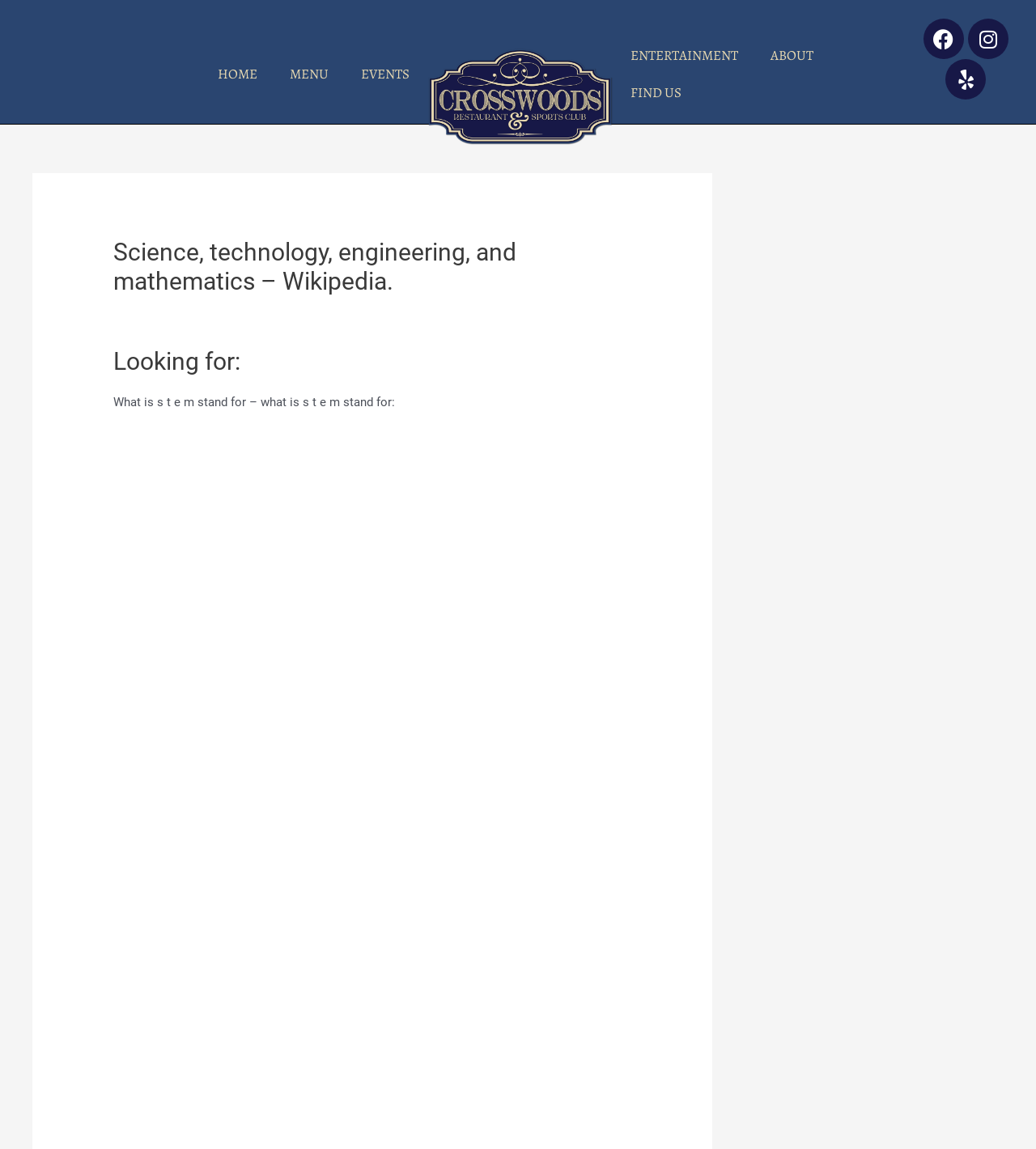Please find the bounding box coordinates of the element that needs to be clicked to perform the following instruction: "Click on EVENTS". The bounding box coordinates should be four float numbers between 0 and 1, represented as [left, top, right, bottom].

[0.333, 0.048, 0.411, 0.081]